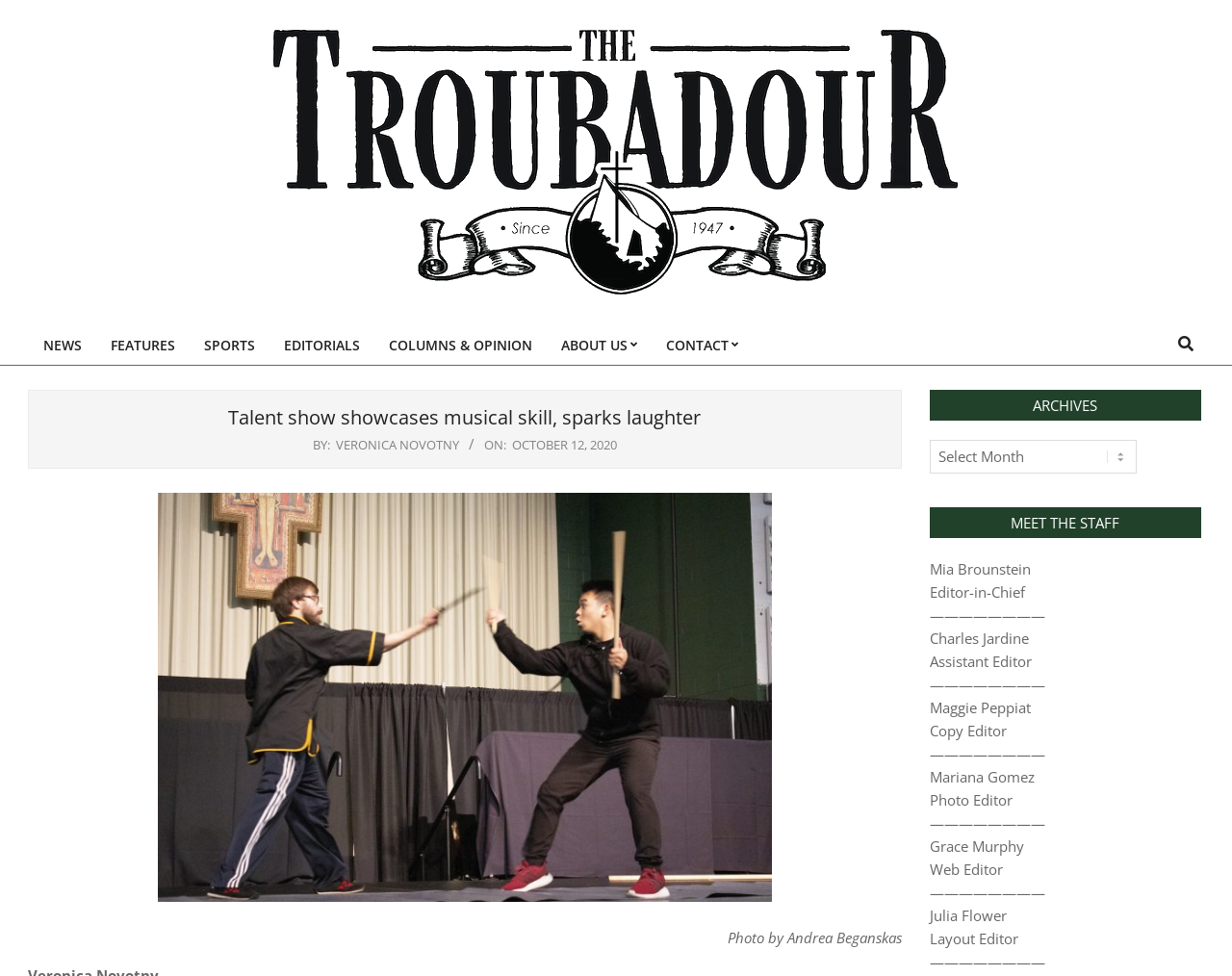Specify the bounding box coordinates of the area that needs to be clicked to achieve the following instruction: "Click to search Japanese (Women) football clubs".

None